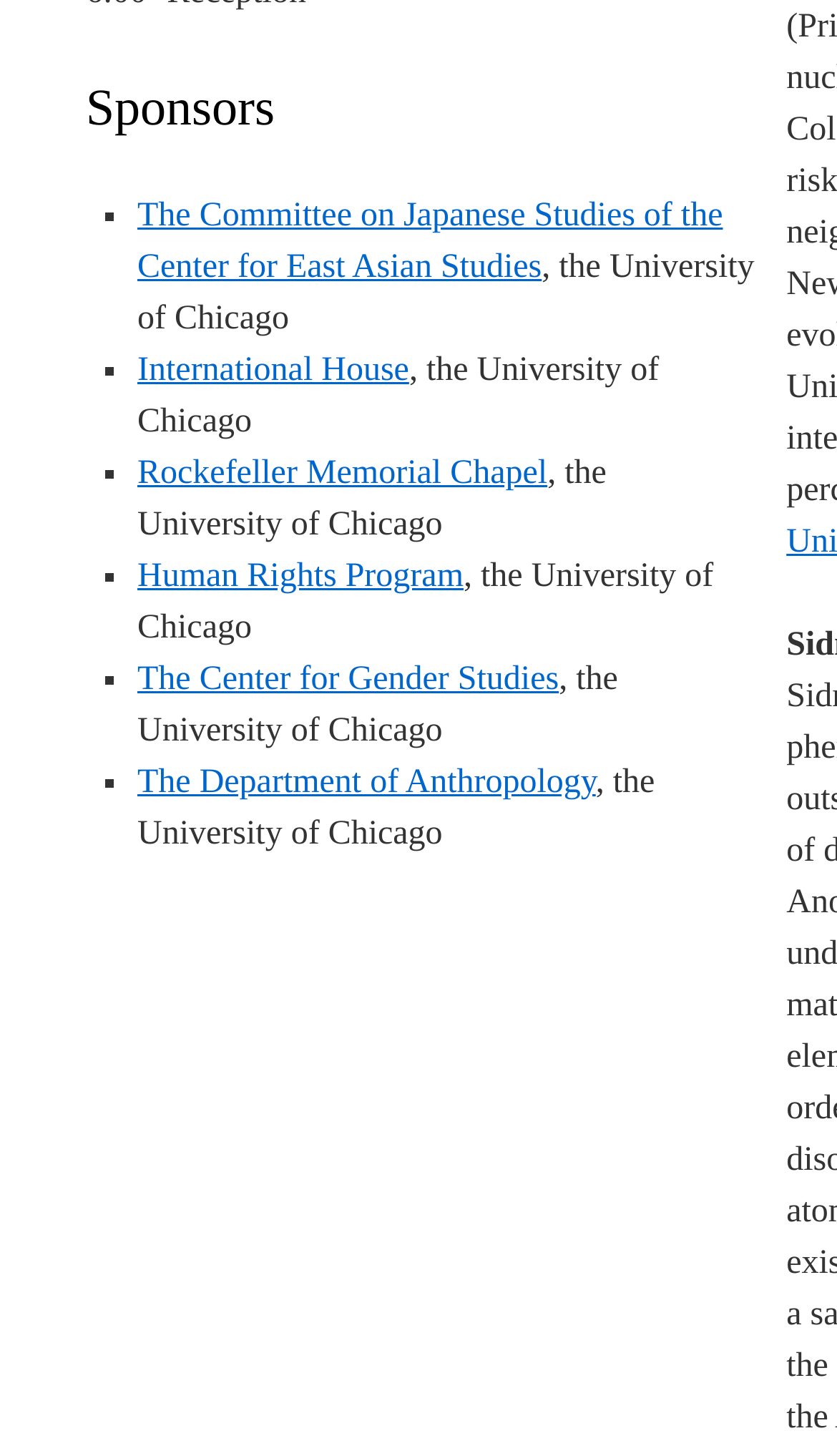What is the first sponsor?
Provide an in-depth and detailed answer to the question.

I looked at the list of sponsors and found that the first sponsor is The Committee on Japanese Studies of the Center for East Asian Studies, which is linked to a webpage.